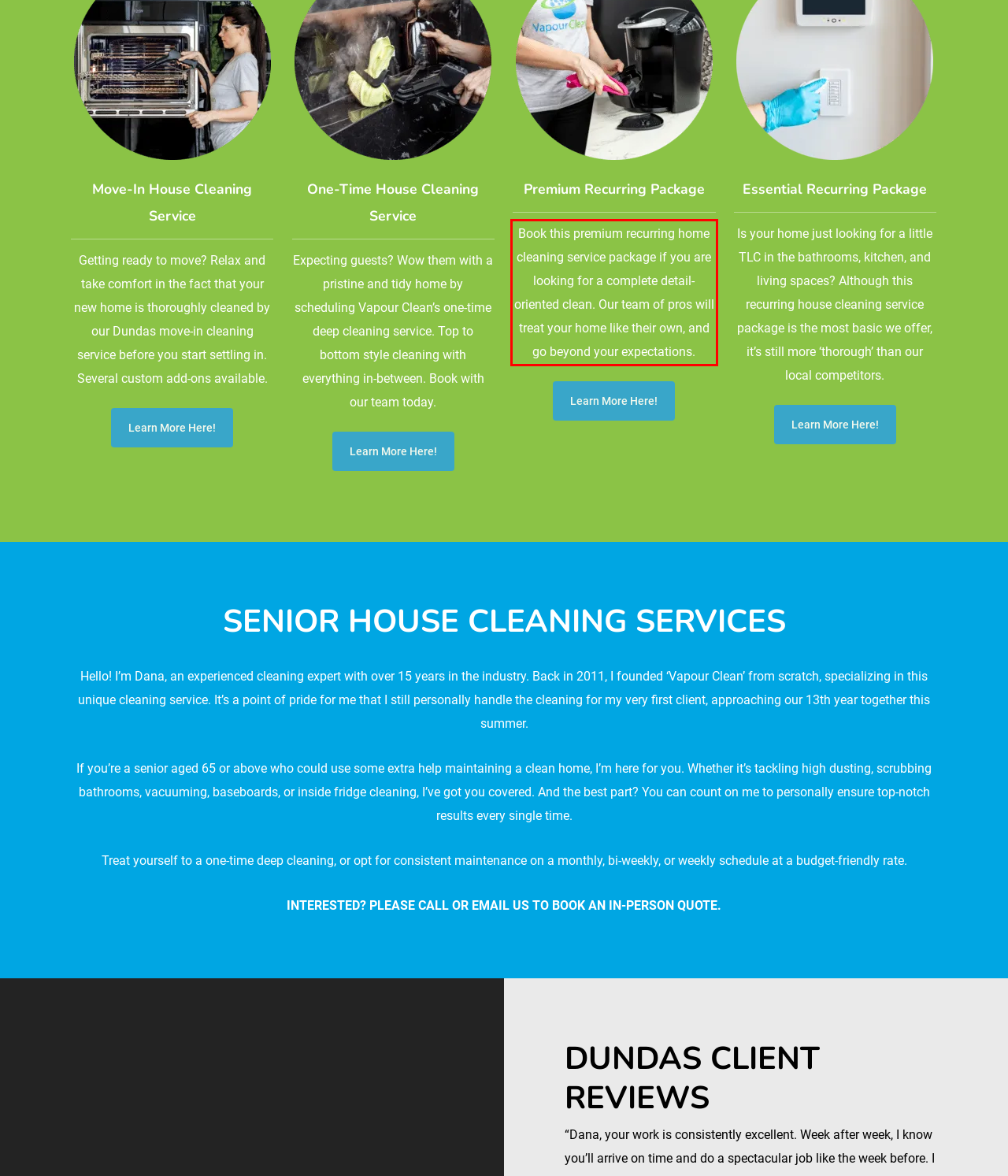Look at the webpage screenshot and recognize the text inside the red bounding box.

Book this premium recurring home cleaning service package if you are looking for a complete detail-oriented clean. Our team of pros will treat your home like their own, and go beyond your expectations.